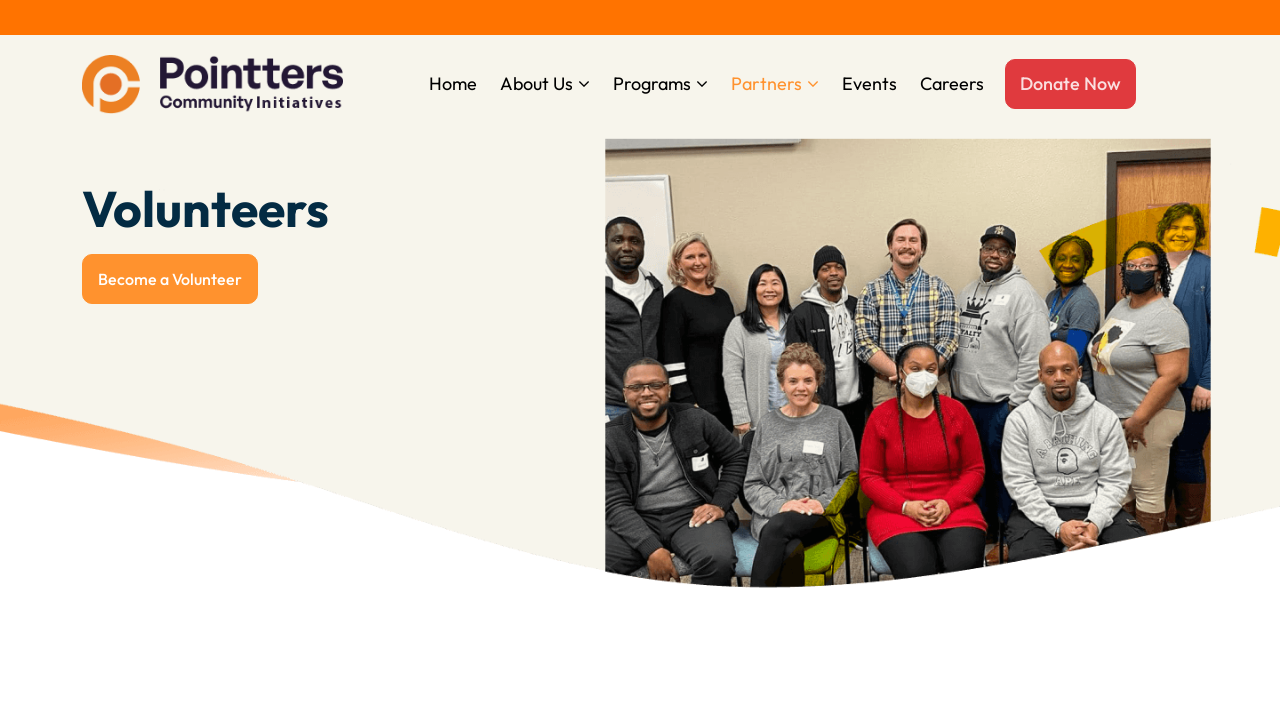By analyzing the image, answer the following question with a detailed response: What is the last menu item?

I looked at the navigation menu and found that the last item is 'Donate Now', which is a link element located at [0.785, 0.084, 0.887, 0.155]